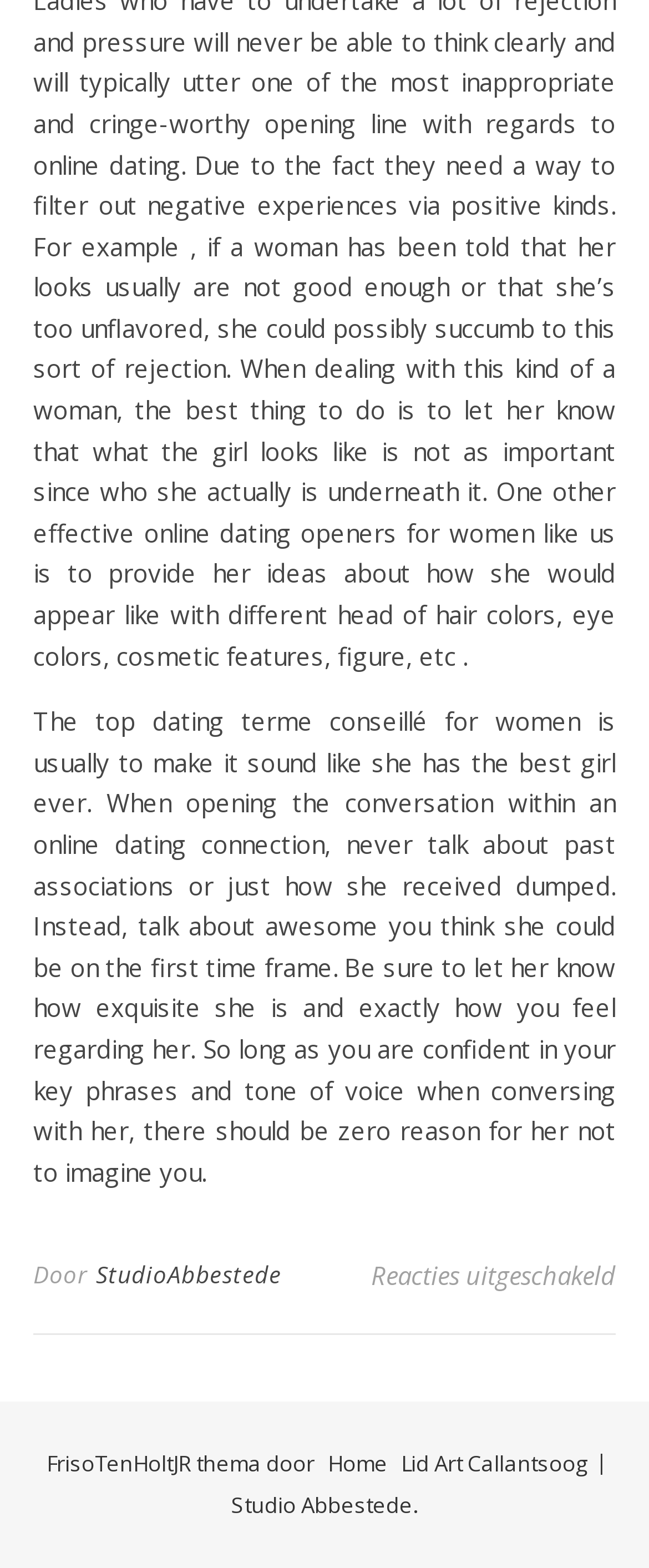What is the main topic of the text?
Using the information from the image, answer the question thoroughly.

The main topic of the text is dating, as it provides advice on how to approach a woman in an online dating conversation.